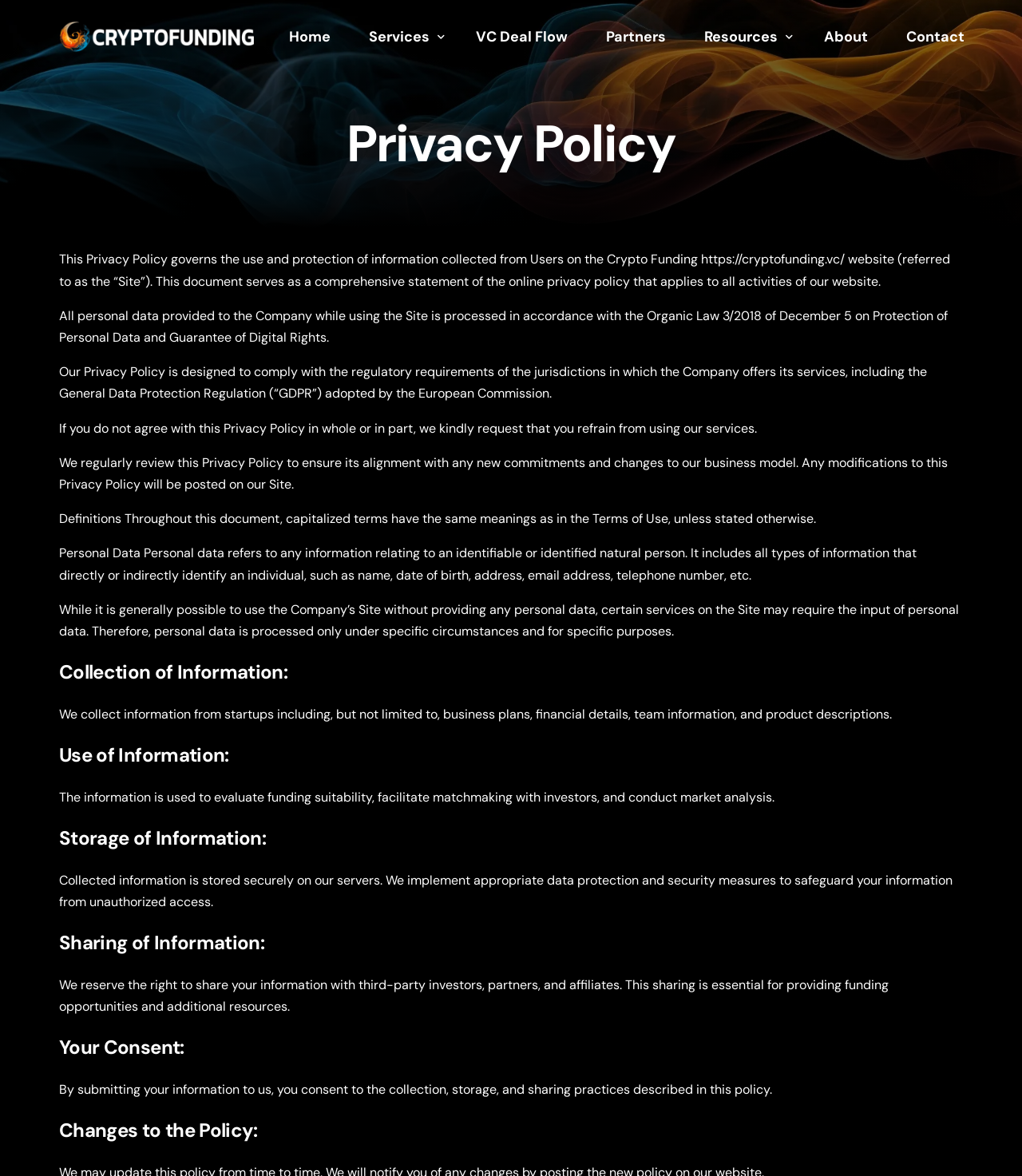Using the provided element description, identify the bounding box coordinates as (top-left x, top-left y, bottom-right x, bottom-right y). Ensure all values are between 0 and 1. Description: Amartya Sinha

None